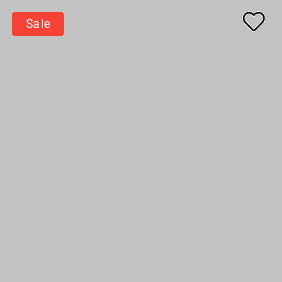What is the purpose of the heart icon?
Using the information presented in the image, please offer a detailed response to the question.

The outlined heart icon on the right side of the image is commonly used to signify a 'Wishlist' or 'Favorites' feature, allowing users to save products for later consideration, making it easy to keep track of desired items.